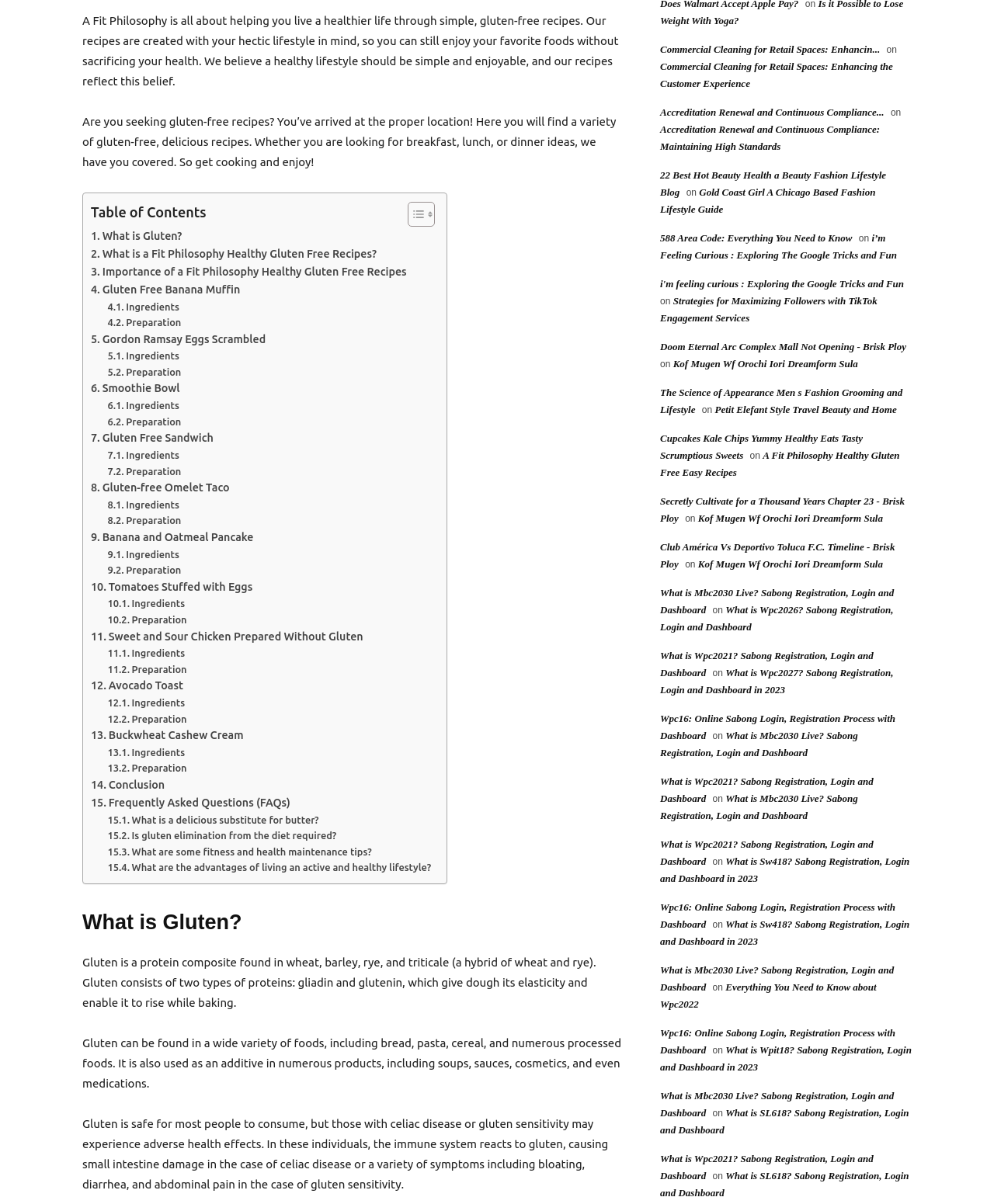Find the bounding box coordinates for the area that must be clicked to perform this action: "View recipe for 'Gluten Free Banana Muffin'".

[0.091, 0.233, 0.242, 0.248]